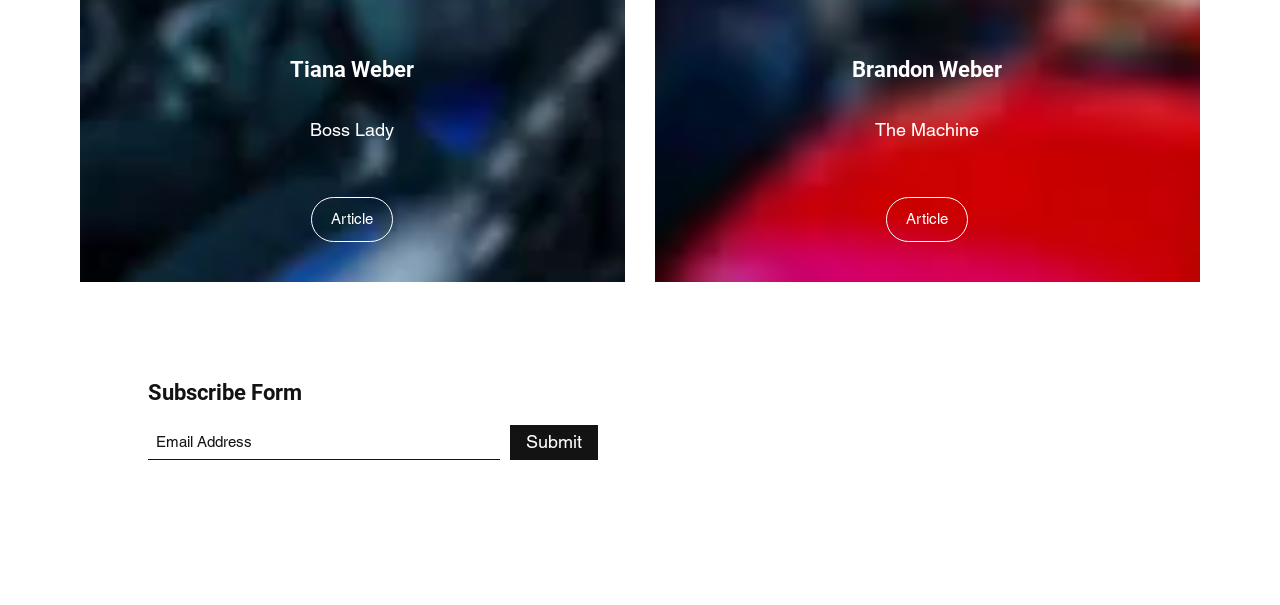Provide a one-word or short-phrase answer to the question:
How many social media links are available in the 'Social Bar'?

3